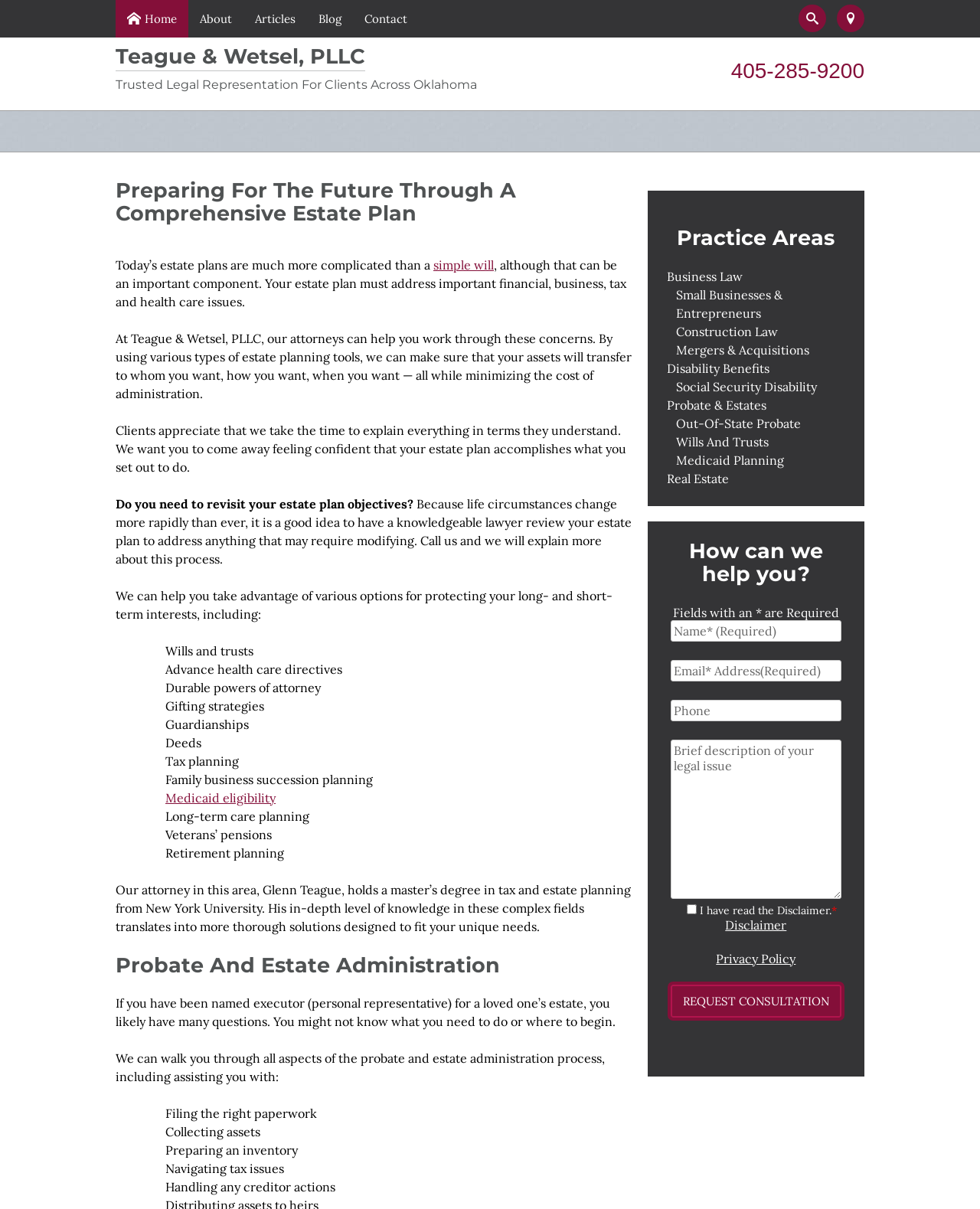Find the bounding box coordinates for the area that must be clicked to perform this action: "Call the phone number".

[0.653, 0.034, 0.882, 0.069]